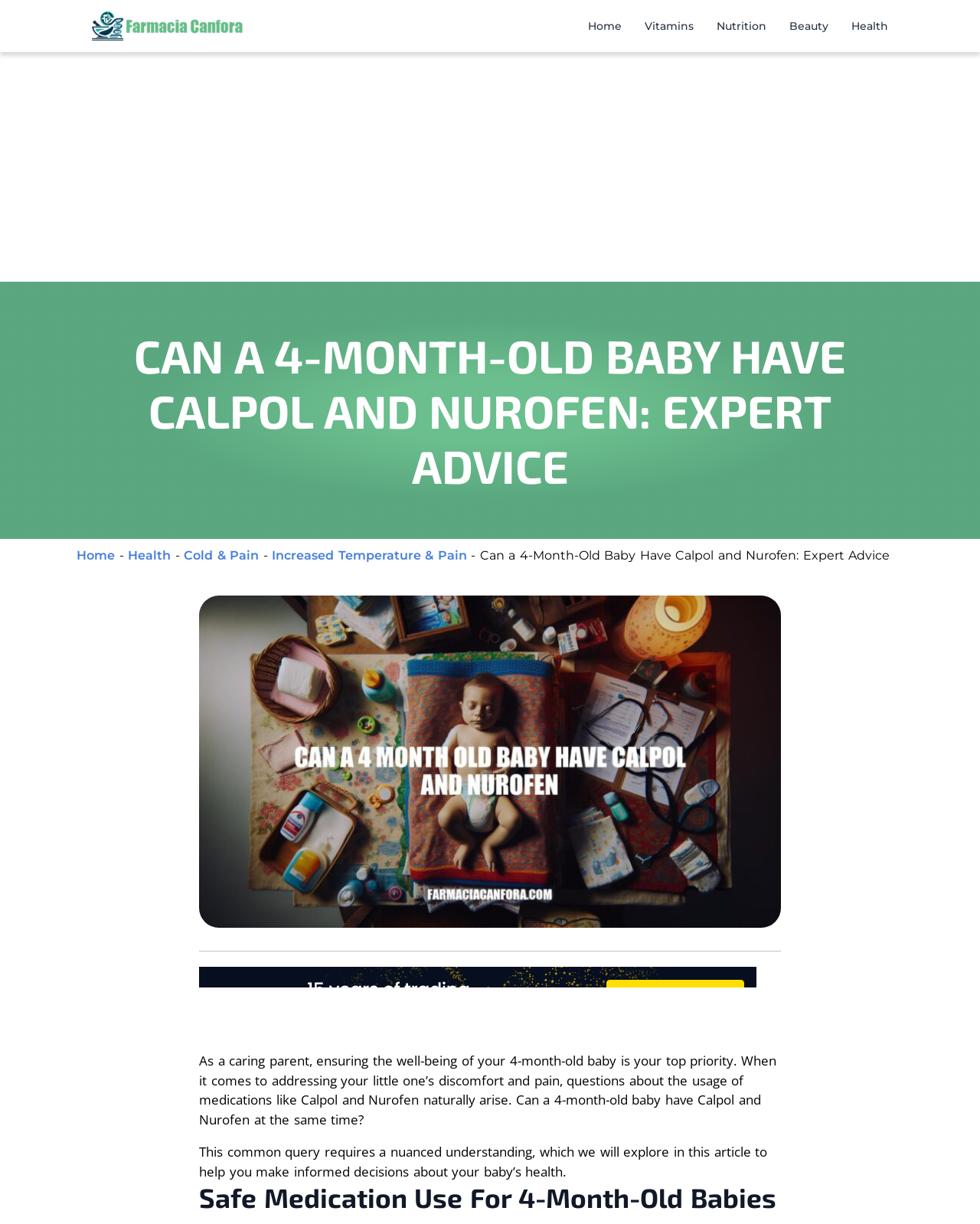Provide a brief response using a word or short phrase to this question:
What is the author's tone in the introductory paragraph?

Caring and informative